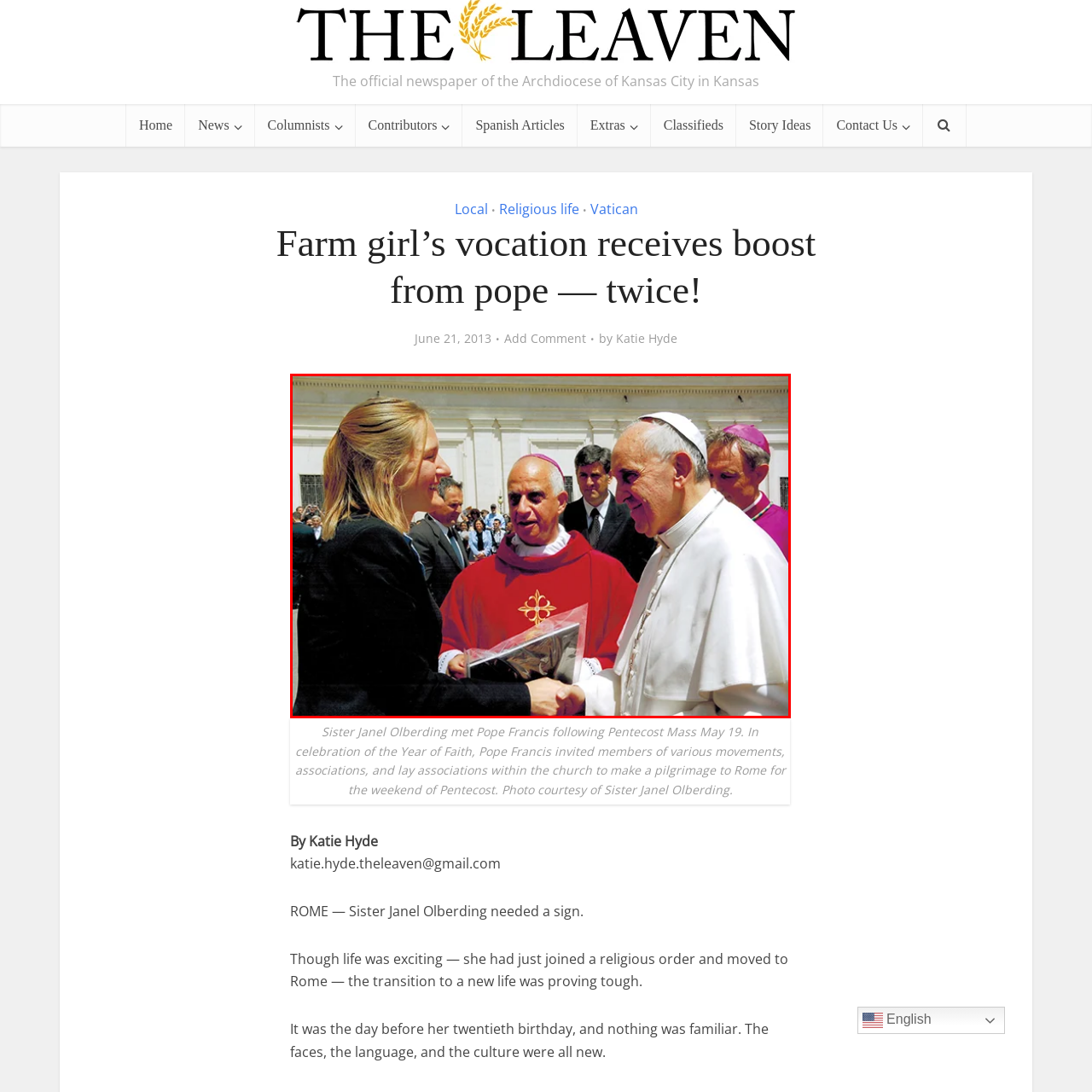Inspect the image bordered by the red bounding box and supply a comprehensive response to the upcoming question based on what you see in the image: Where is the encounter between Sister Janel Olberding and Pope Francis taking place?

The setting of the image is clearly marked by the grandeur of the Vatican, highlighted by classic architectural elements visible behind them, indicating that the encounter between Sister Janel Olberding and Pope Francis is taking place at the Vatican.